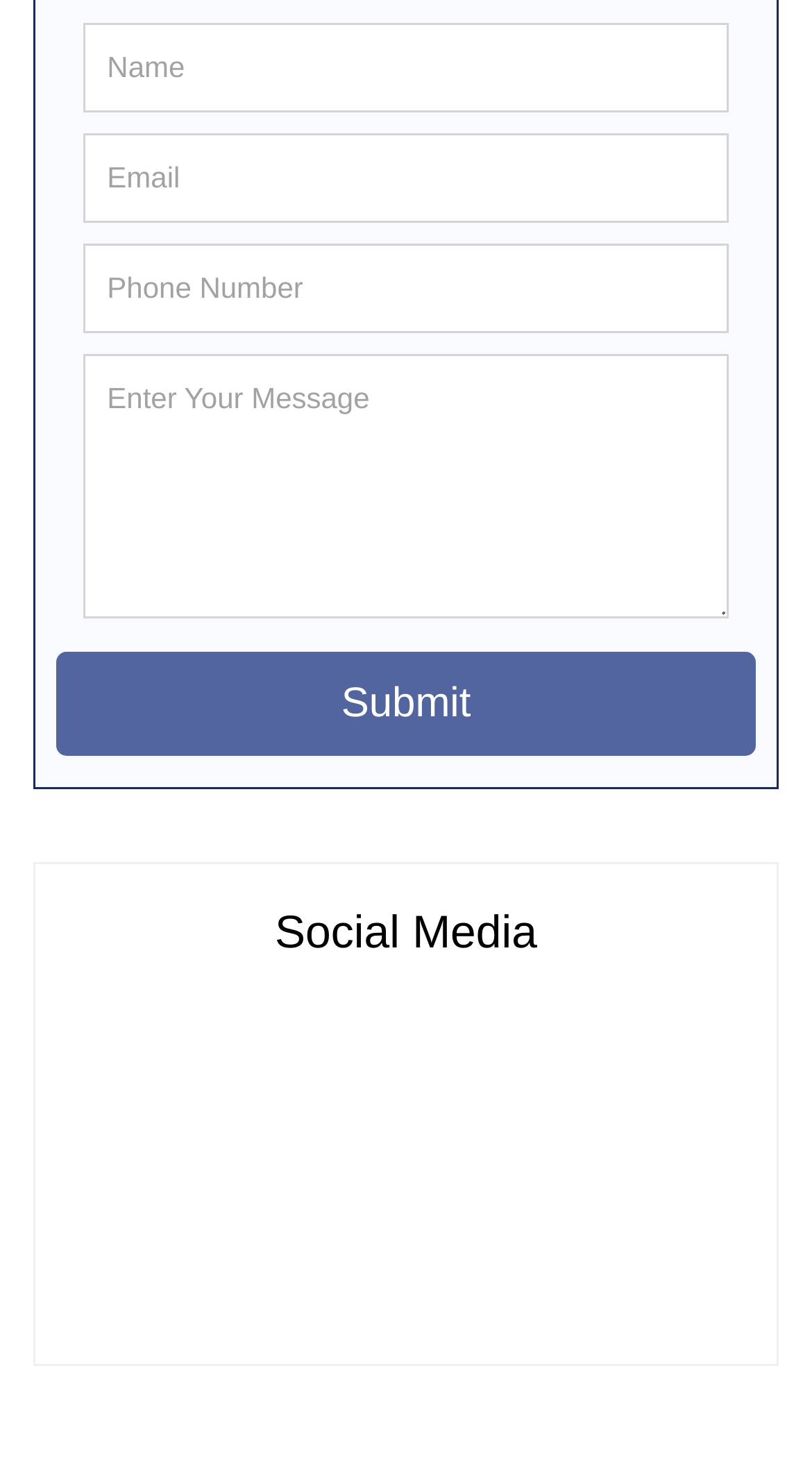Provide the bounding box coordinates of the HTML element described by the text: "title="Houzz"".

[0.687, 0.755, 0.874, 0.786]